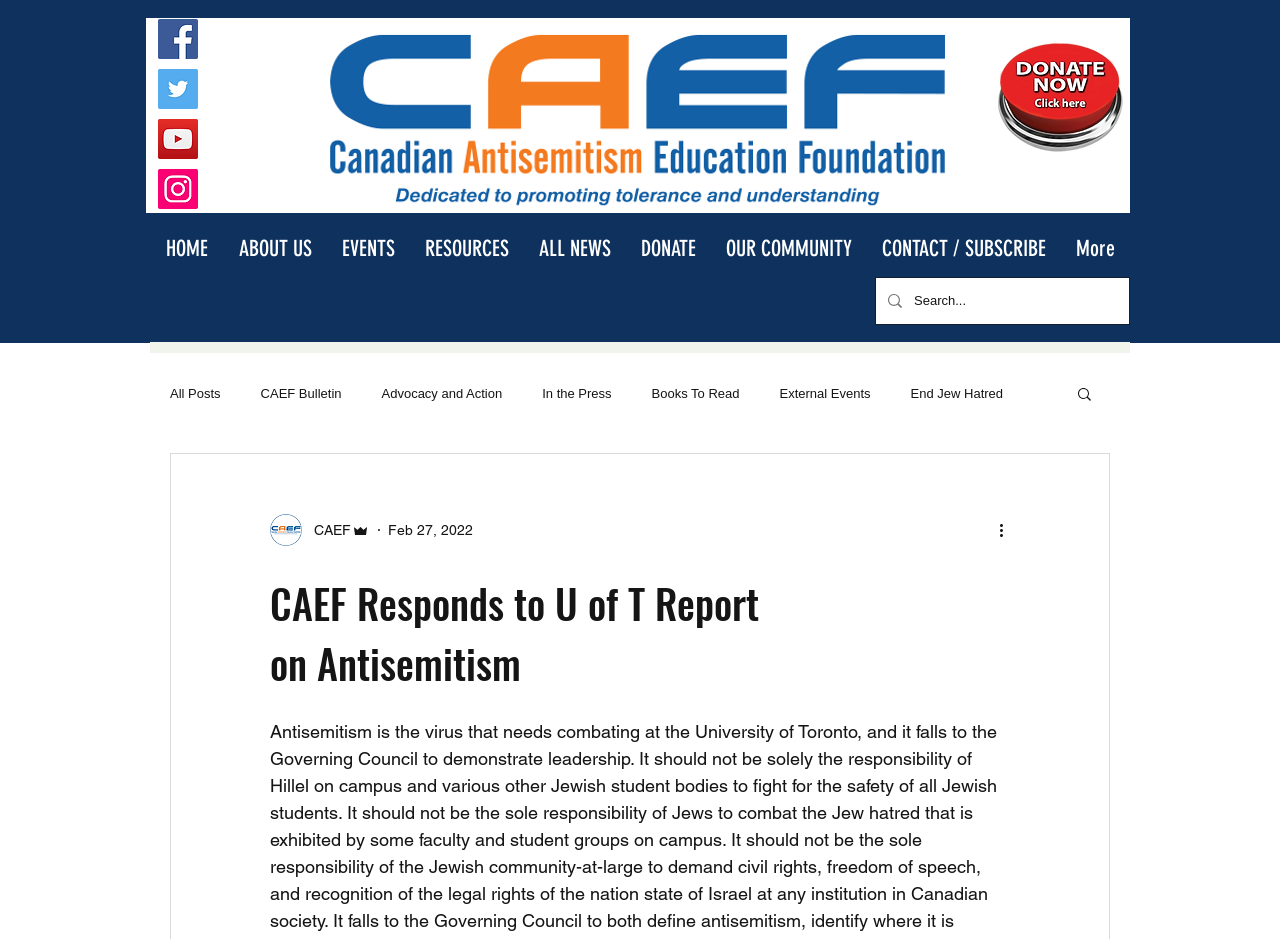Extract the main heading text from the webpage.

CAEF Responds to U of T Report on Antisemitism